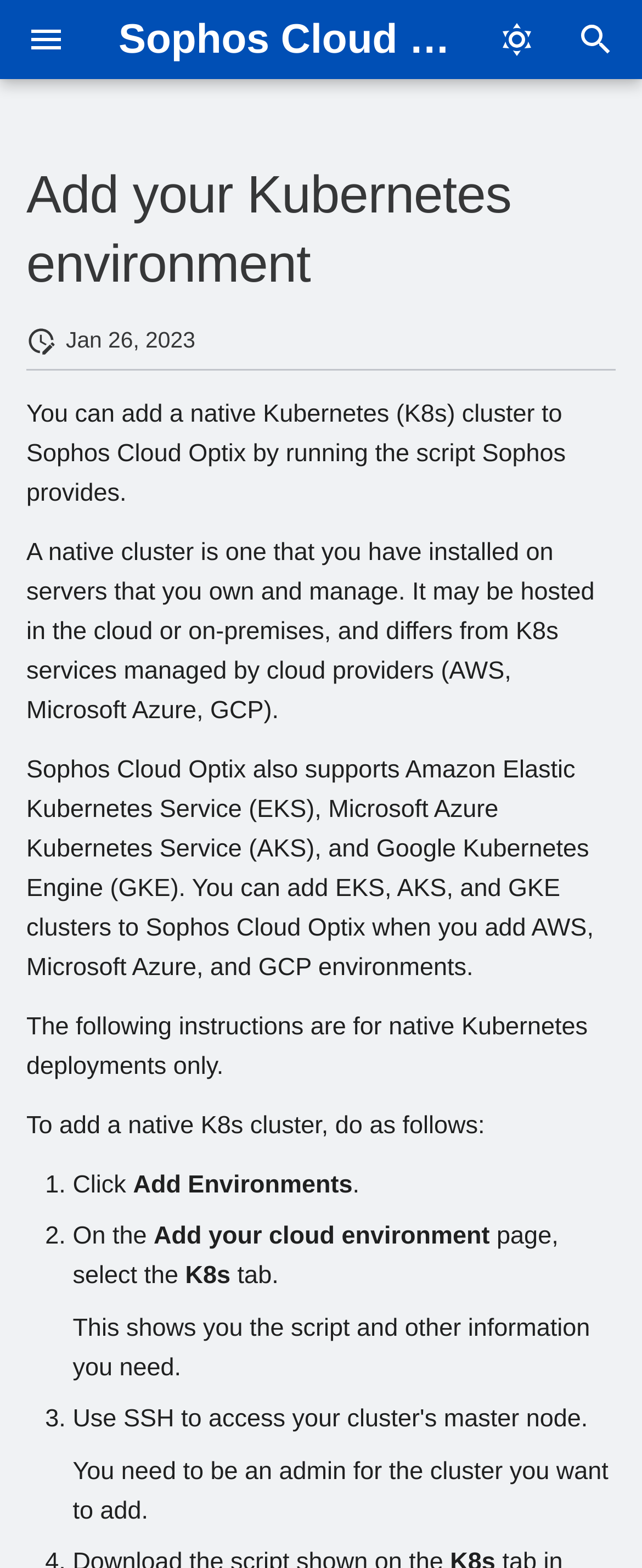Respond to the following question using a concise word or phrase: 
What is the name of the cloud service?

Sophos Cloud Optix